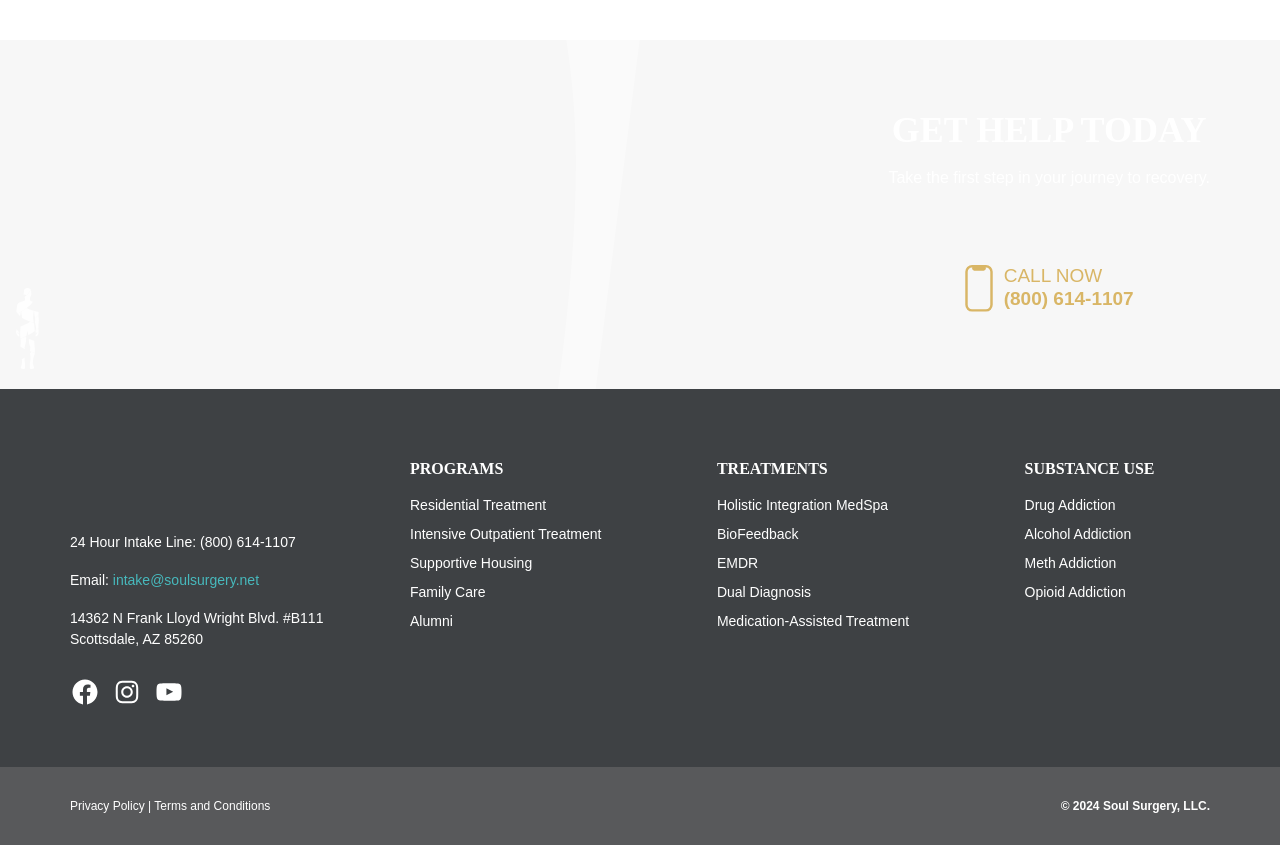What types of treatment programs are offered?
Provide an in-depth and detailed answer to the question.

I found the types of treatment programs by looking at the section with the heading 'PROGRAMS' and found the links 'Residential Treatment', 'Intensive Outpatient Treatment', 'Supportive Housing', 'Family Care', and 'Alumni' which are the types of treatment programs offered.